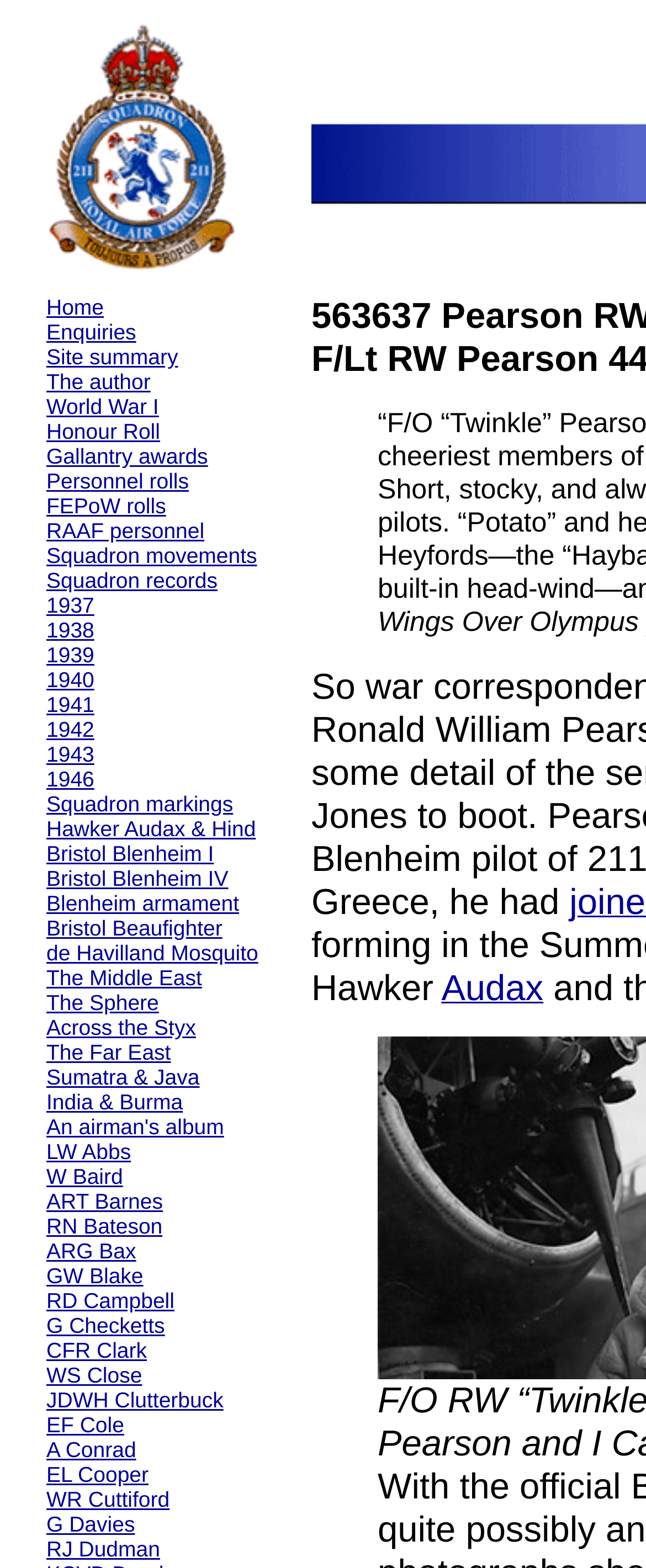What is the badge displayed on the webpage?
Look at the screenshot and give a one-word or phrase answer.

211 Squadron Badge